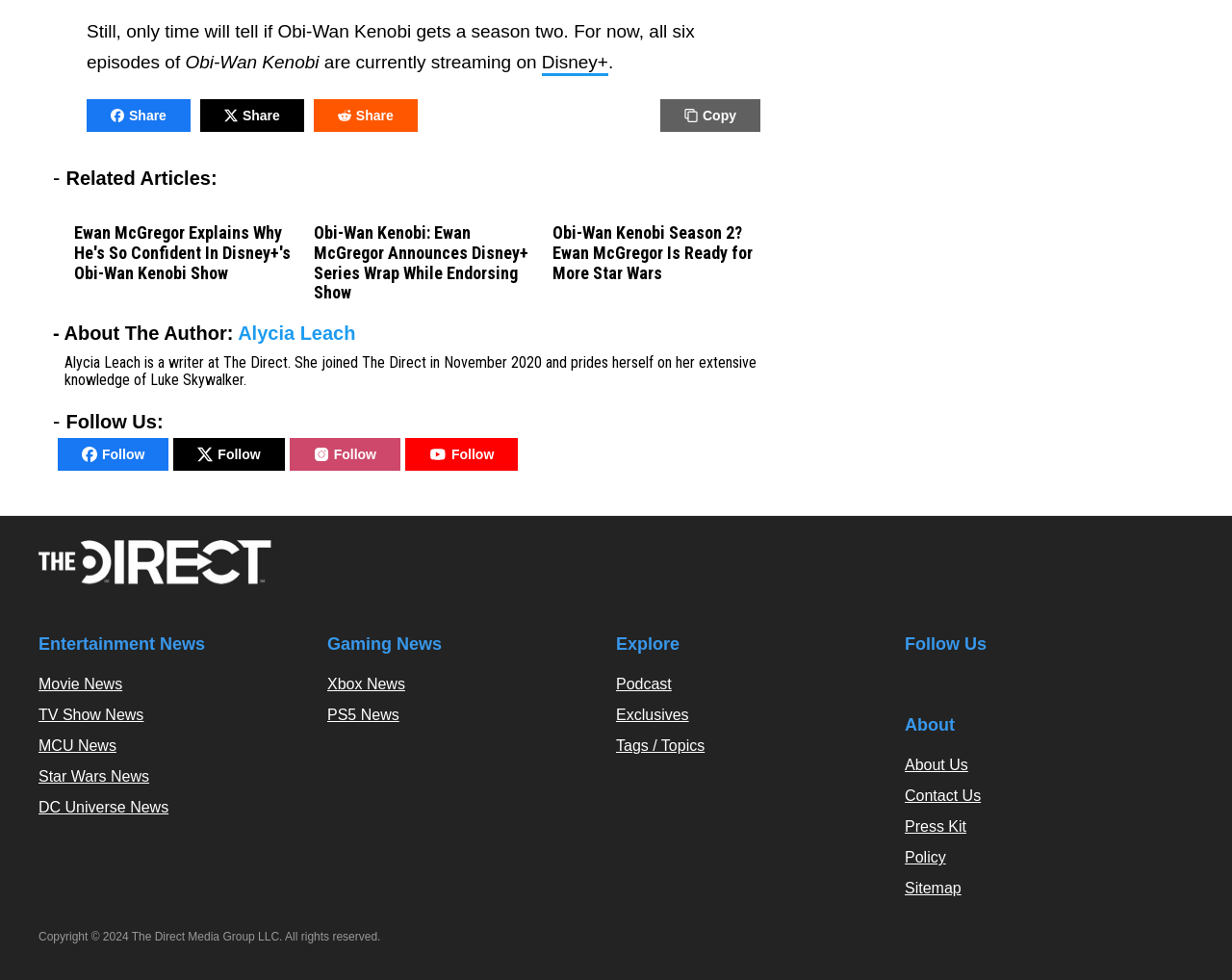Please identify the bounding box coordinates of the clickable region that I should interact with to perform the following instruction: "Learn more about the author Alycia Leach". The coordinates should be expressed as four float numbers between 0 and 1, i.e., [left, top, right, bottom].

[0.193, 0.329, 0.289, 0.351]